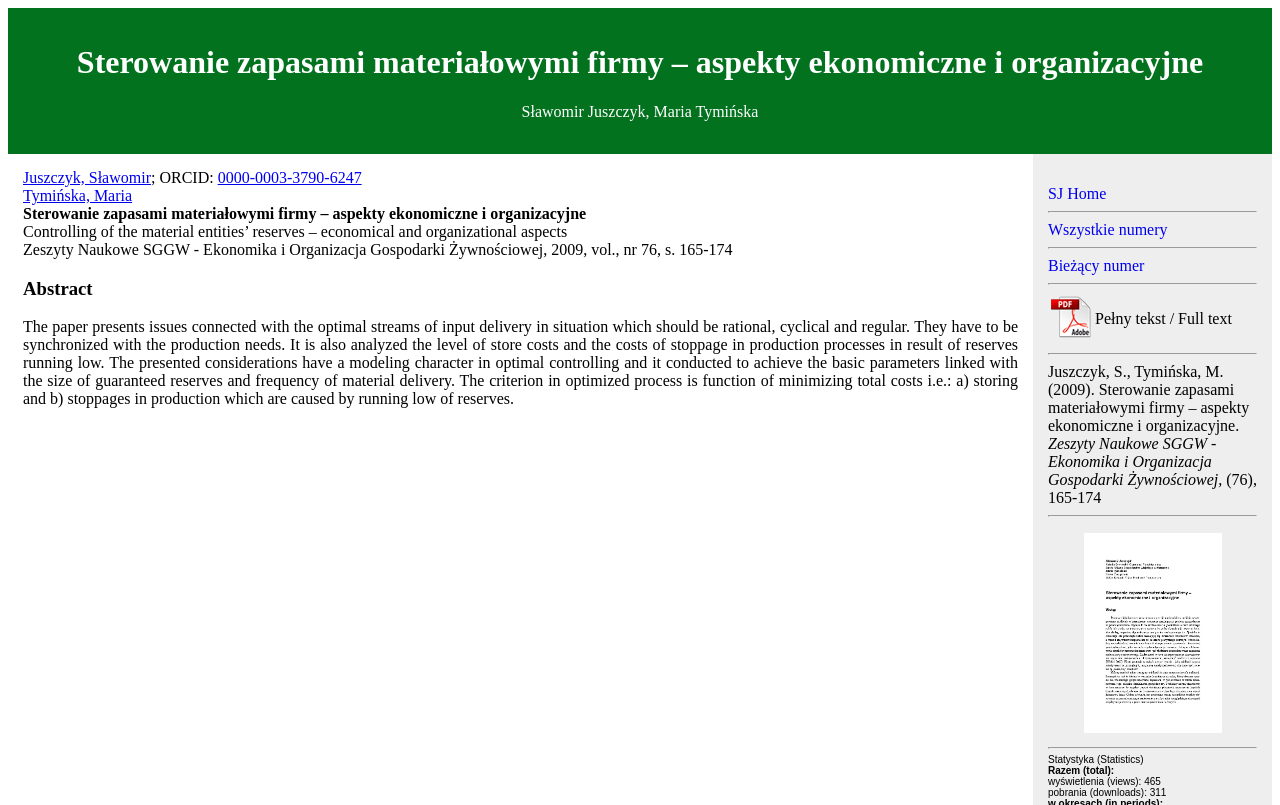Describe every aspect of the webpage in a detailed manner.

This webpage appears to be a scholarly article or research paper about controlling material reserves in a company, focusing on economic and organizational aspects. 

At the top of the page, there is a heading with the title of the article, "Sterowanie zapasami materiałowymi firmy – aspekty ekonomiczne i organizacyjne", which is also translated into English as "Controlling of the material entities’ reserves – economical and organizational aspects". 

Below the title, the authors' names, Sławomir Juszczyk and Maria Tymińska, are listed, along with their ORCID numbers. 

The abstract of the article is presented in a separate section, which discusses the optimal streams of input delivery, store costs, and the costs of stoppage in production processes. The abstract also mentions the modeling character of the considerations and the criterion of minimizing total costs.

On the right side of the page, there are several links, including "SJ Home", "Wszystkie numery" (All numbers), "Bieżący numer" (Current number), and a table with a link to a PDF version of the article. 

Below the abstract, there is a section with the article's metadata, including the authors, title, journal name, volume, and page numbers. 

At the bottom of the page, there are some statistics about the article, including the total number of views and downloads.